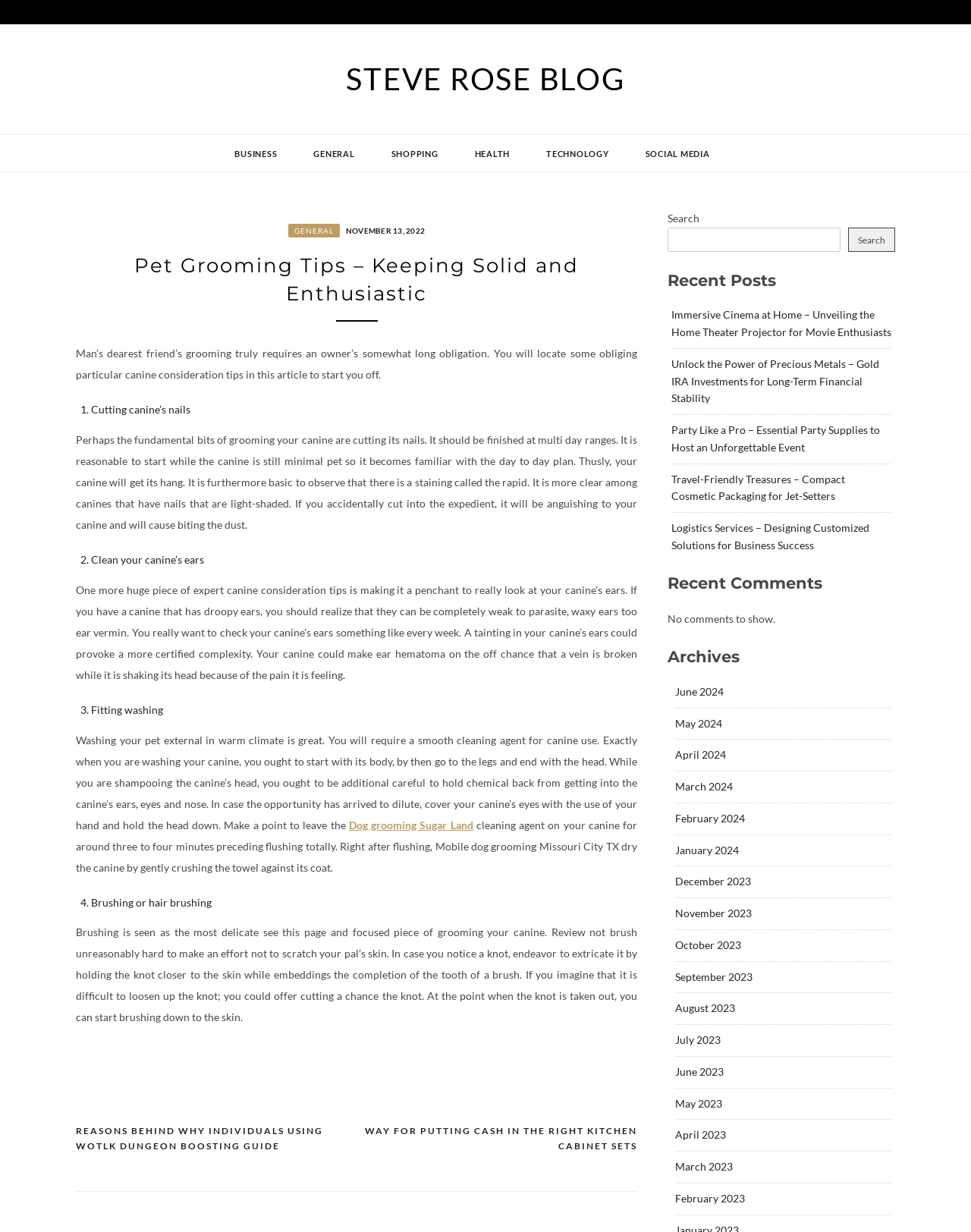Please identify the bounding box coordinates of the element's region that I should click in order to complete the following instruction: "Click on the 'HEALTH' link". The bounding box coordinates consist of four float numbers between 0 and 1, i.e., [left, top, right, bottom].

[0.485, 0.11, 0.529, 0.14]